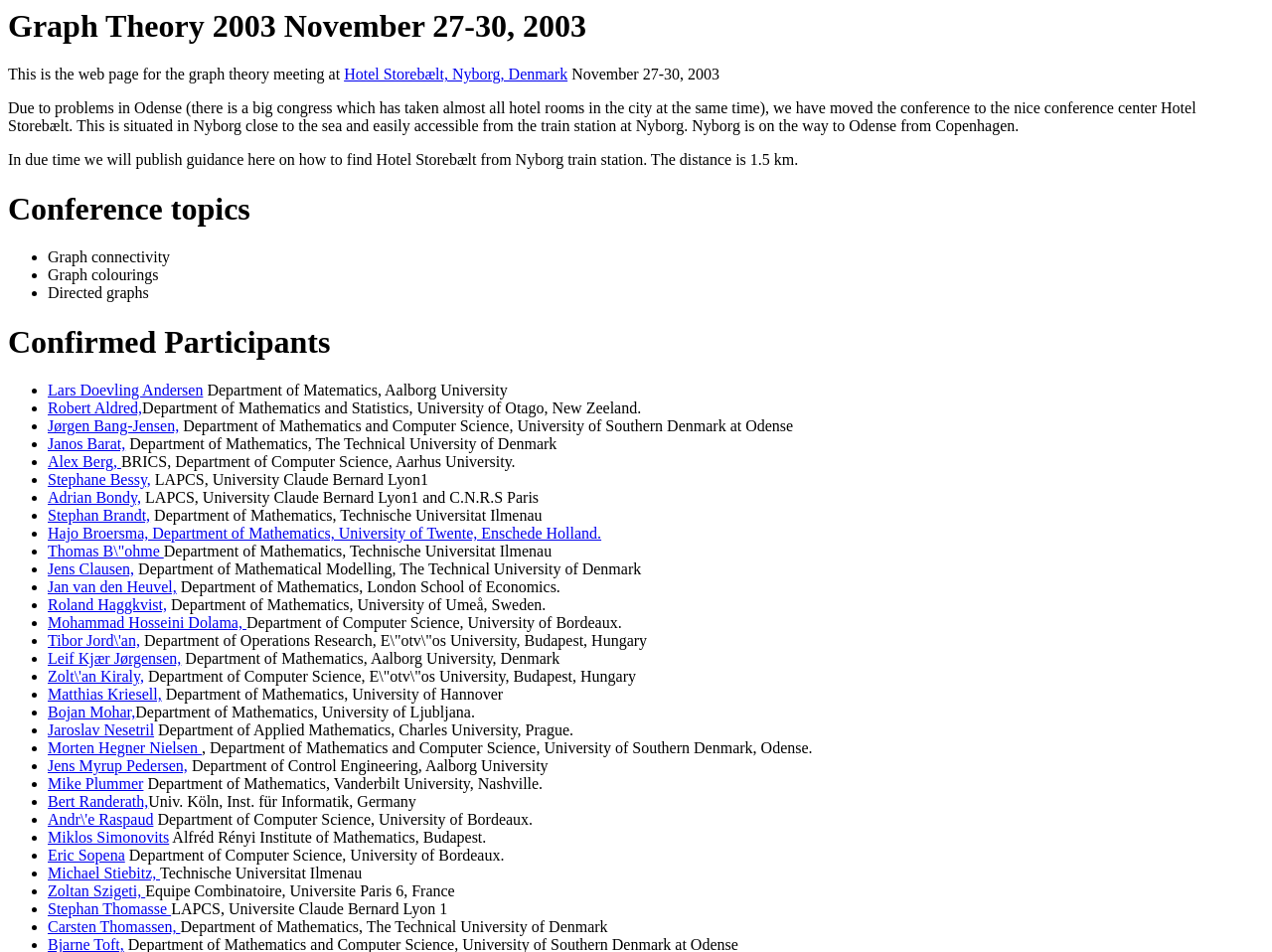Find the bounding box of the UI element described as follows: "Theatre Arts Division".

None